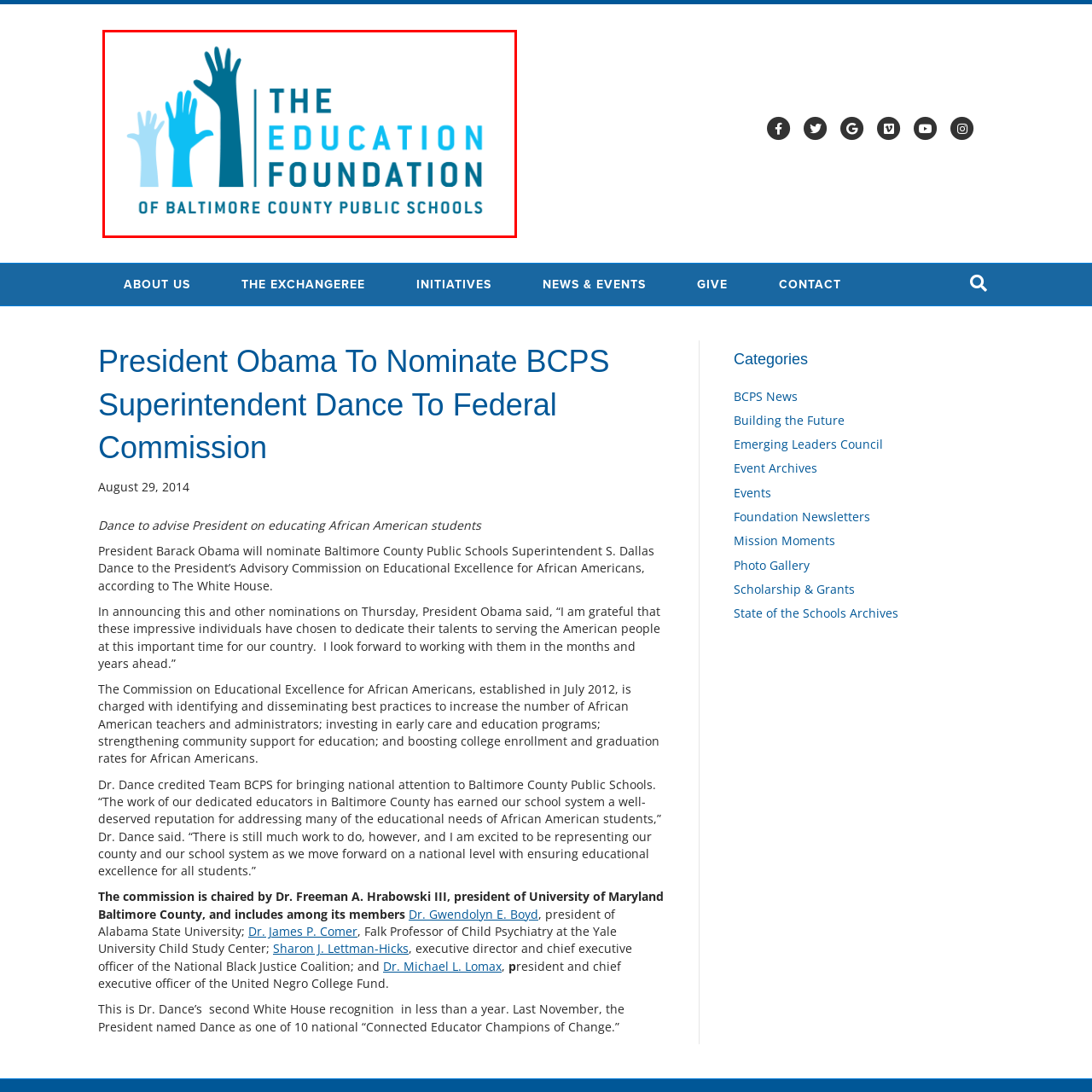What does the raised hands symbolize?
Analyze the image surrounded by the red bounding box and provide a thorough answer.

The caption explains that the artistic representation of hands raised in the logo symbolizes community support and engagement in education, highlighting the foundation's commitment to fostering a collaborative environment.